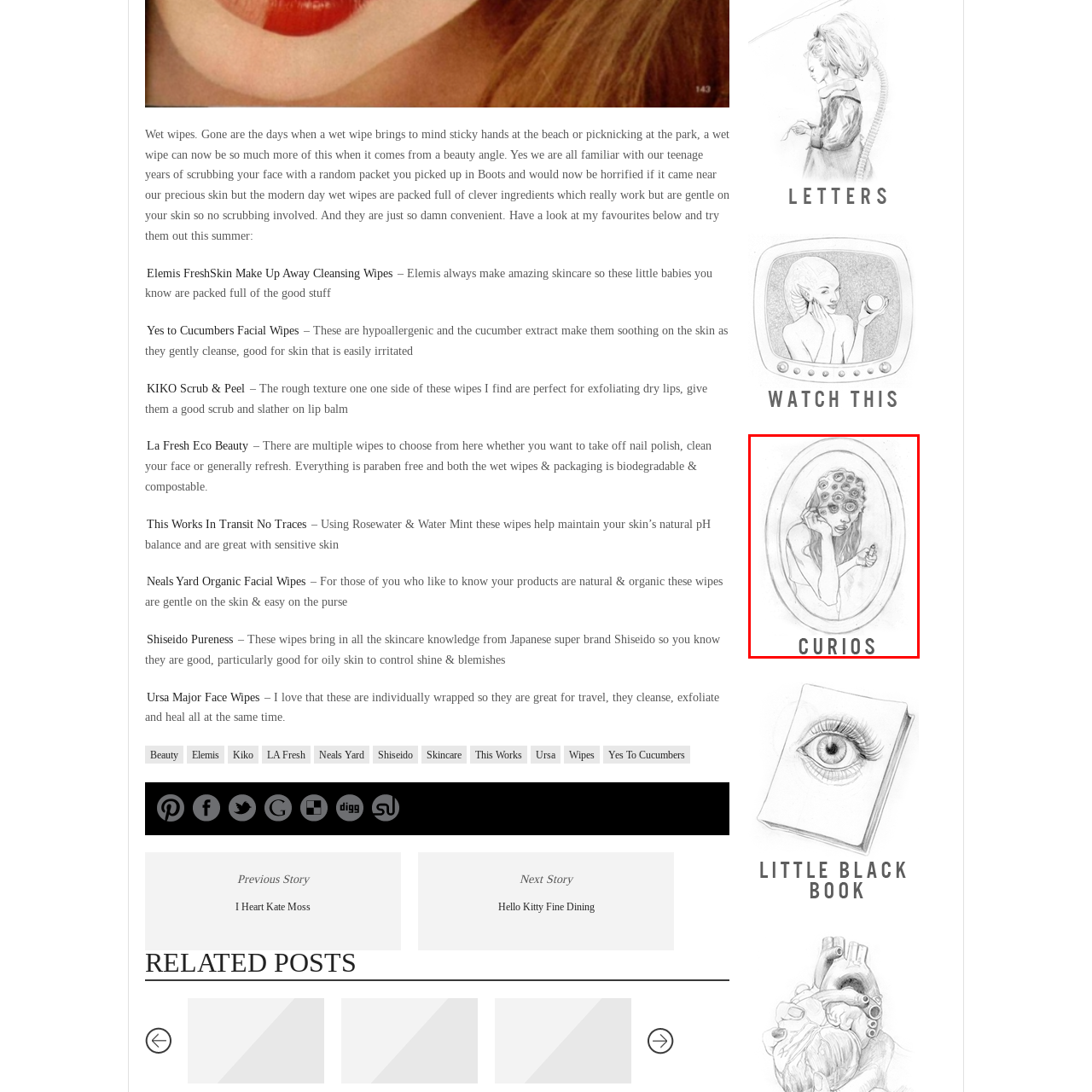Pay attention to the section outlined in red, What is the title of the artwork? 
Reply with a single word or phrase.

CURIOS